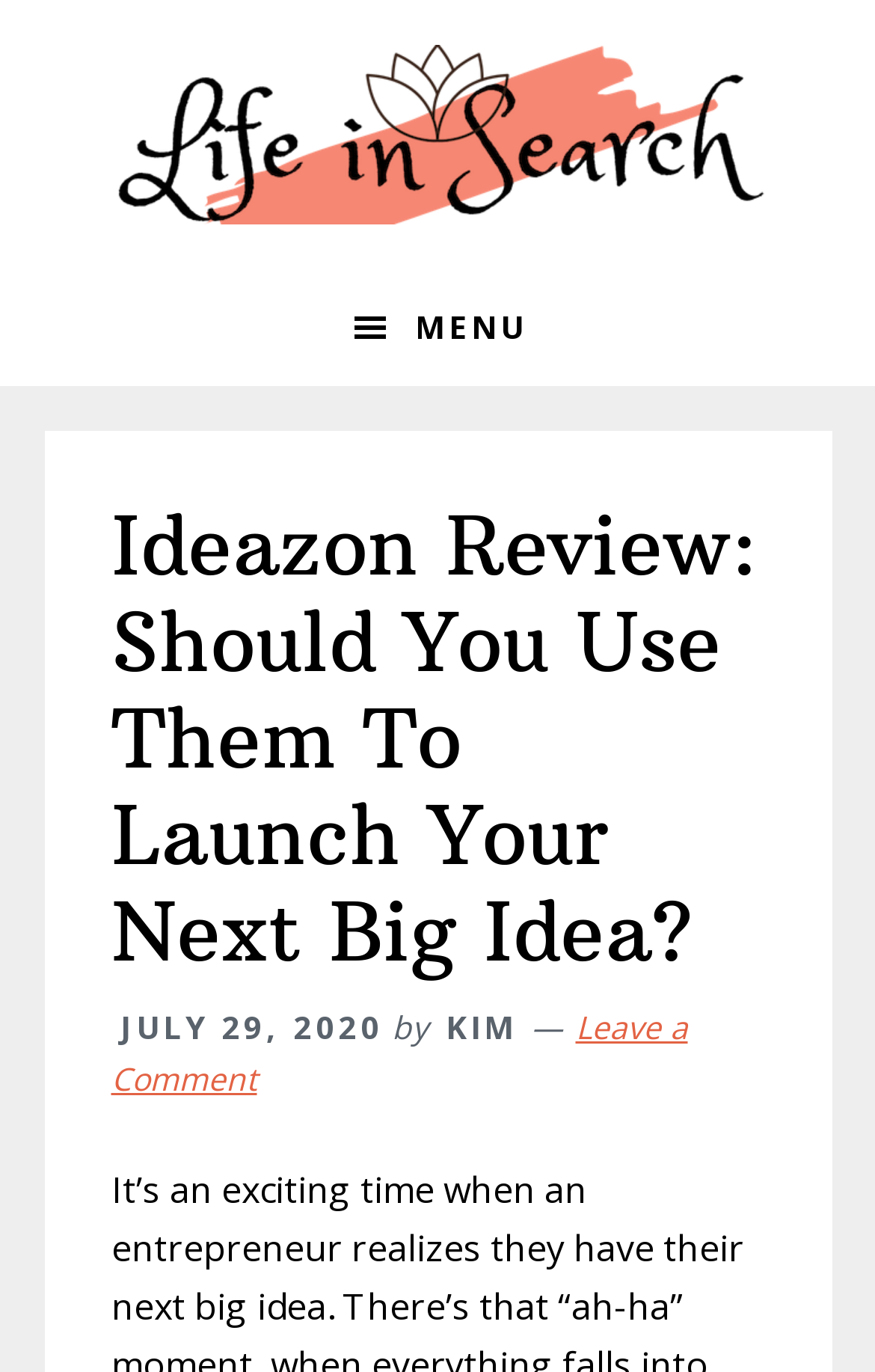Given the description "Life in Search", determine the bounding box of the corresponding UI element.

[0.115, 0.033, 0.885, 0.164]